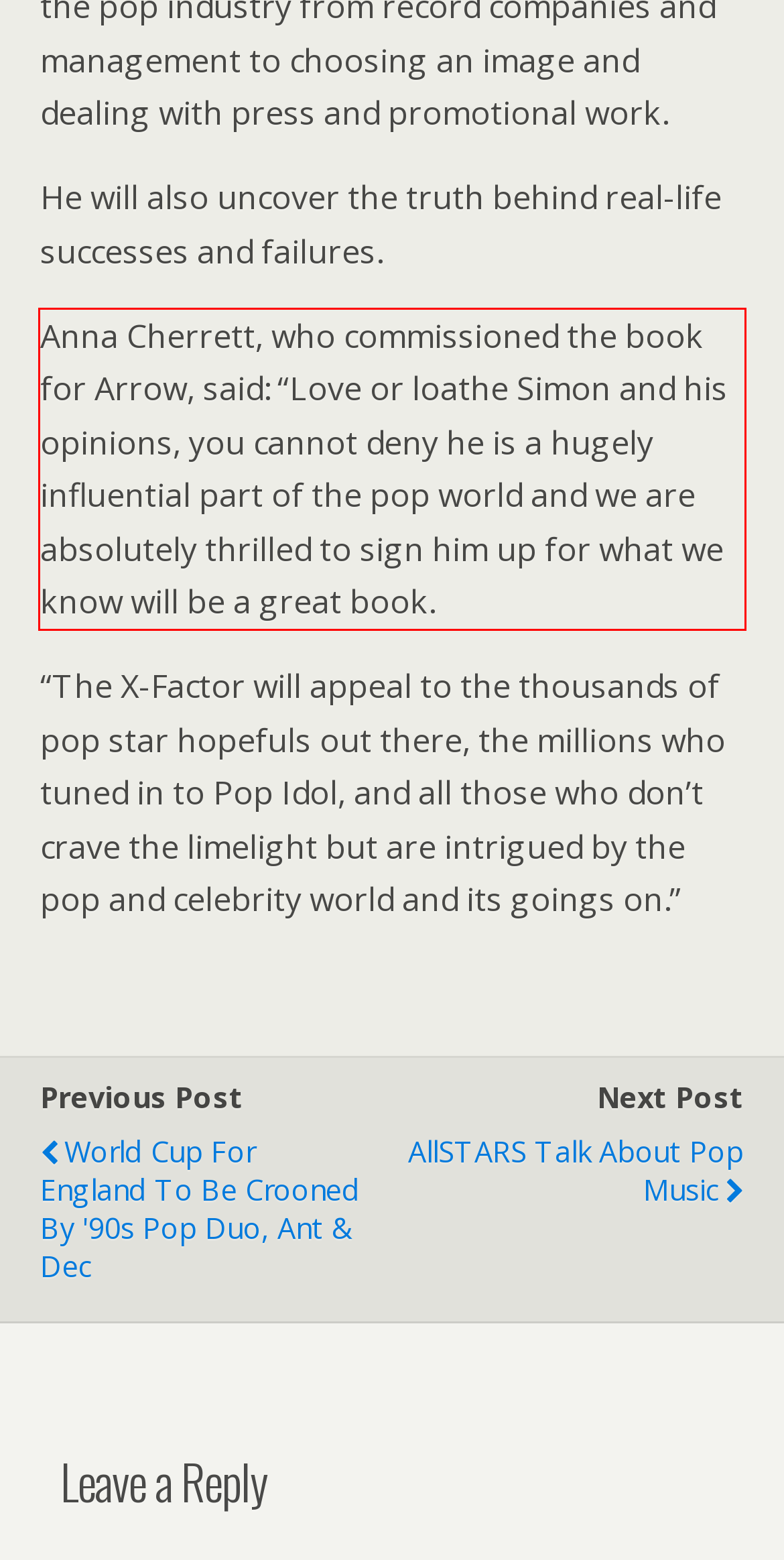Inspect the webpage screenshot that has a red bounding box and use OCR technology to read and display the text inside the red bounding box.

Anna Cherrett, who commissioned the book for Arrow, said: “Love or loathe Simon and his opinions, you cannot deny he is a hugely influential part of the pop world and we are absolutely thrilled to sign him up for what we know will be a great book.